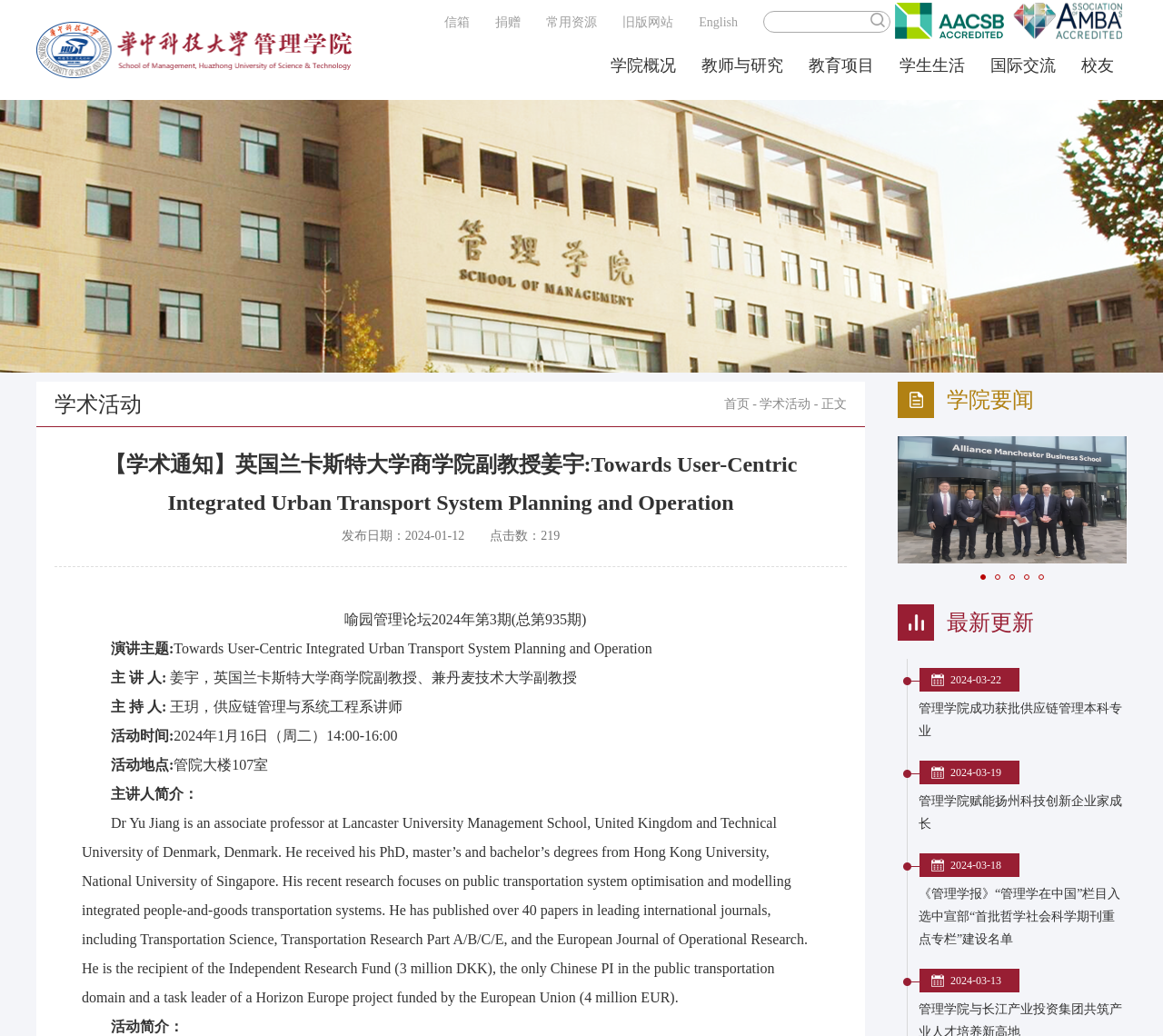Kindly determine the bounding box coordinates for the clickable area to achieve the given instruction: "Go to the homepage".

[0.622, 0.383, 0.644, 0.396]